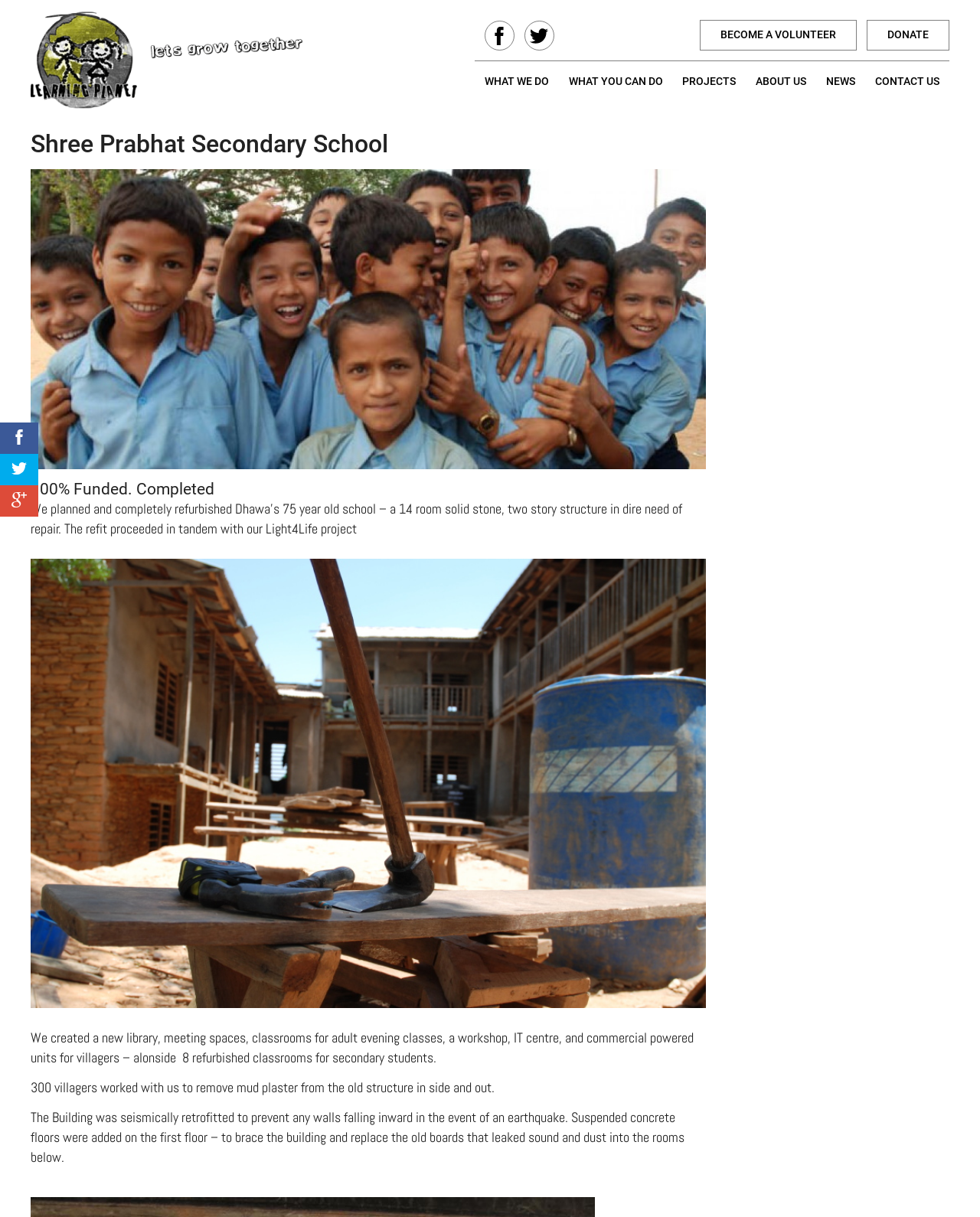Refer to the image and offer a detailed explanation in response to the question: What was added to the first floor of the school?

The text on the webpage mentions that suspended concrete floors were added on the first floor of the school as part of the refurbishment process, in order to brace the building and replace the old boards that leaked sound and dust into the rooms below.